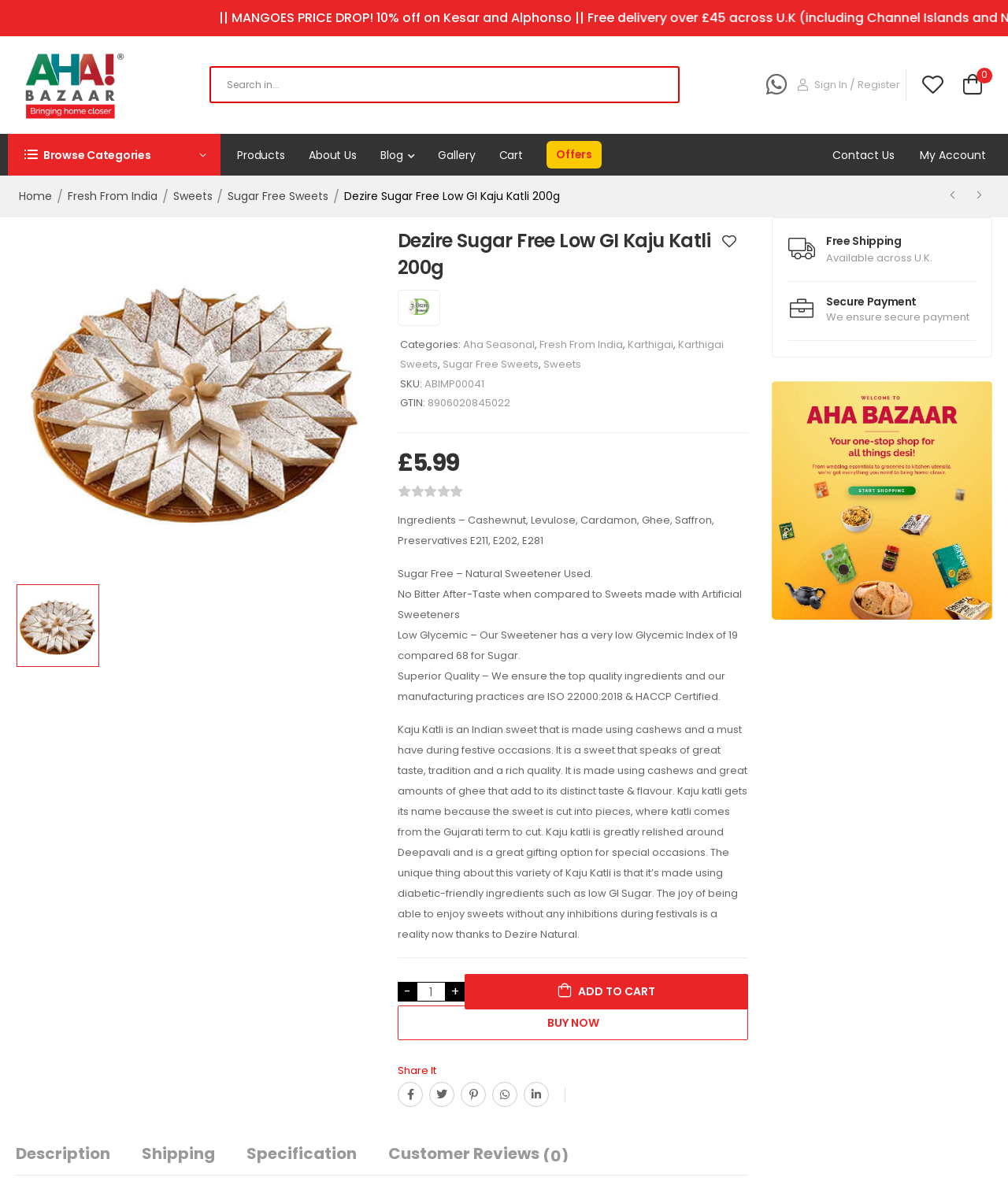What is the main title displayed on this webpage?

Dezire Sugar Free Low GI Kaju Katli 200g